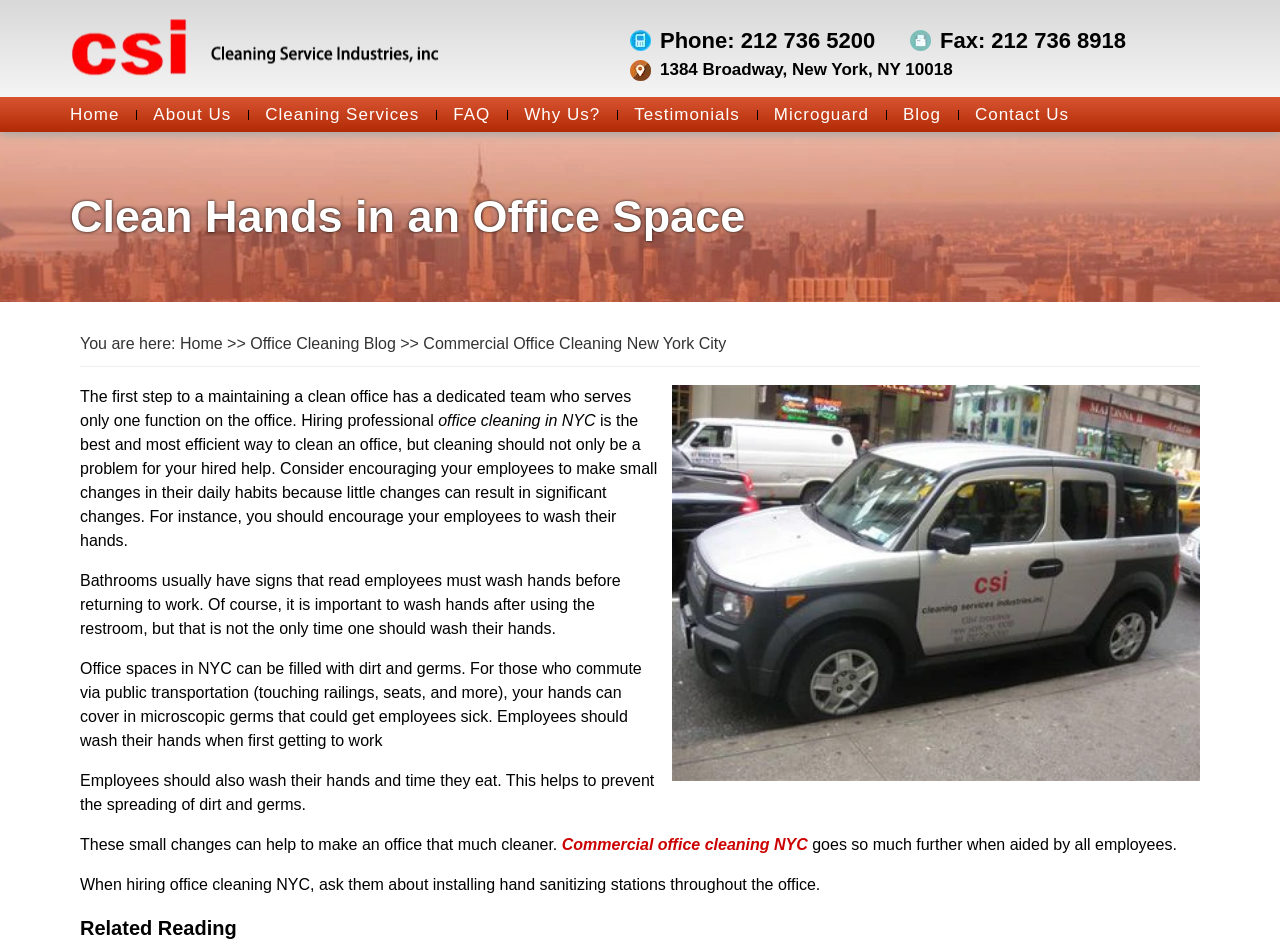Please predict the bounding box coordinates of the element's region where a click is necessary to complete the following instruction: "Click the 'Home' link". The coordinates should be represented by four float numbers between 0 and 1, i.e., [left, top, right, bottom].

[0.055, 0.102, 0.107, 0.139]